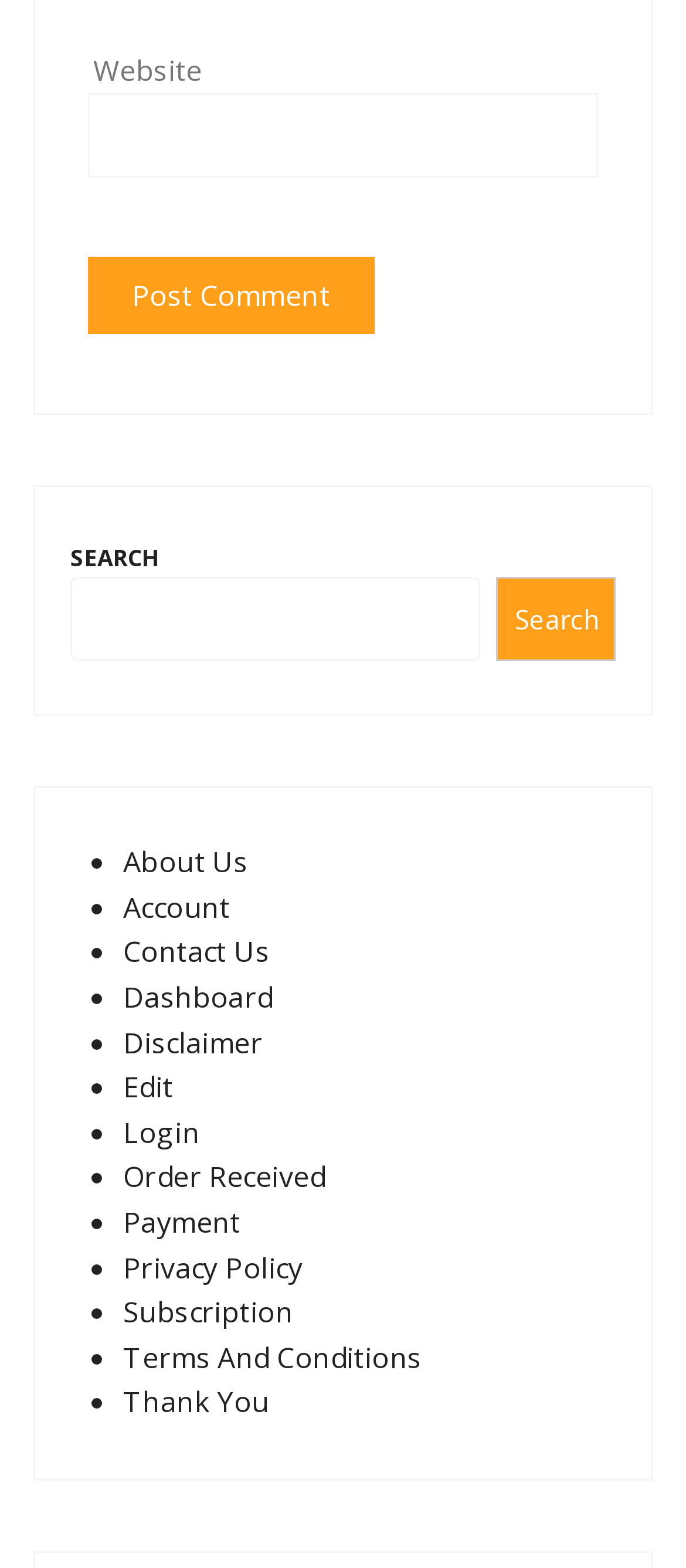How many ListMarker elements are there in the webpage?
Using the information from the image, give a concise answer in one word or a short phrase.

15